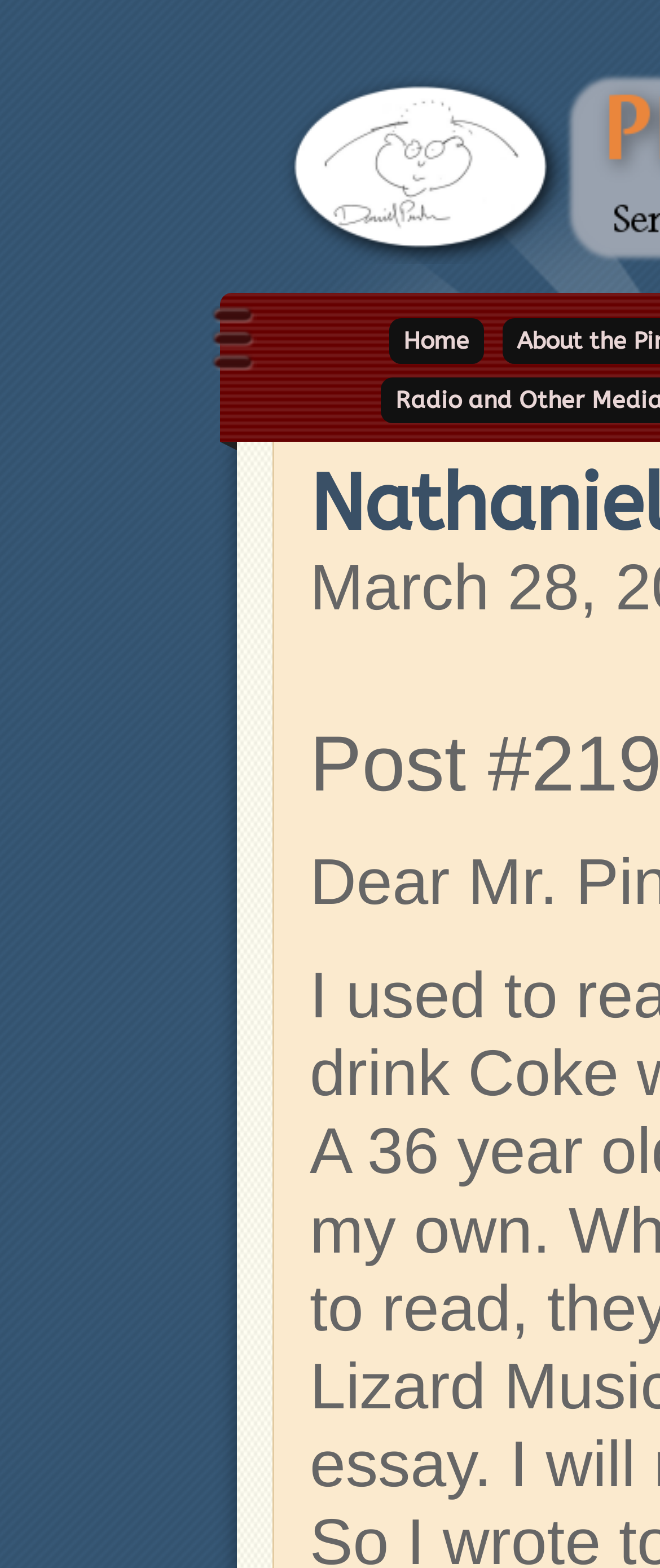Identify the bounding box for the described UI element: "Home".

[0.59, 0.203, 0.733, 0.232]